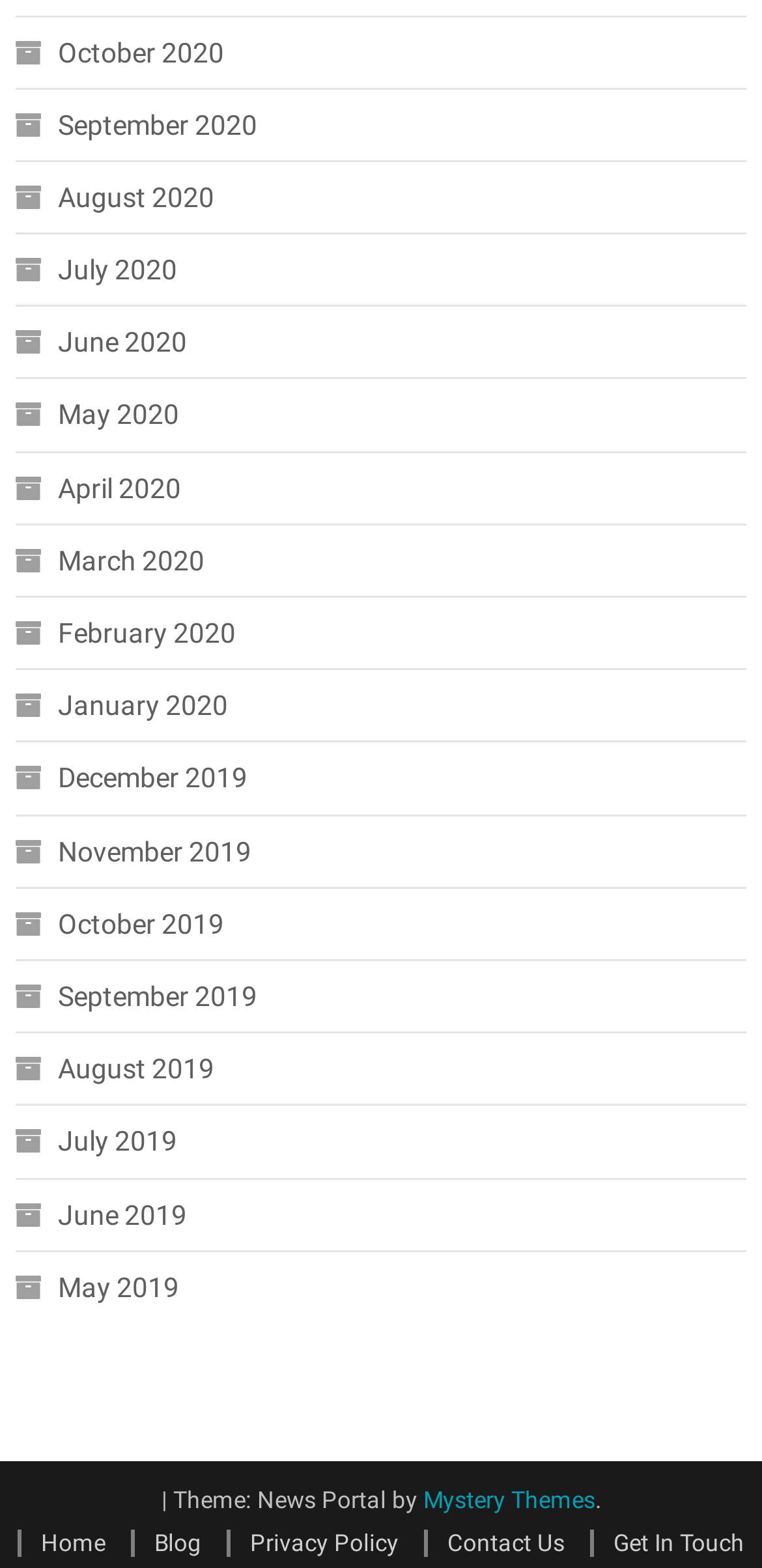How many navigation links are at the bottom?
Please look at the screenshot and answer using one word or phrase.

5